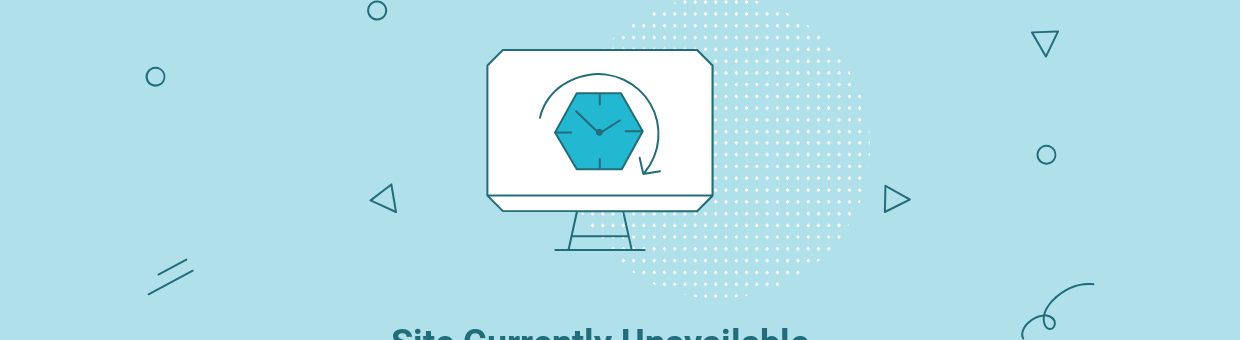Give a detailed account of the elements present in the image.

The image features a light blue background adorned with various geometric shapes, creating a modern and playful aesthetic. Central to the composition is a stylized monitor displaying a hexagonal clock icon with a circular arrow, symbolizing a temporary state of downtime or unavailability. Below the monitor, bold text reads "Site Currently Unavailable," clearly communicating the message to the viewer. This design effectively conveys a feeling of pause and service interruption, while maintaining a visually appealing layout.